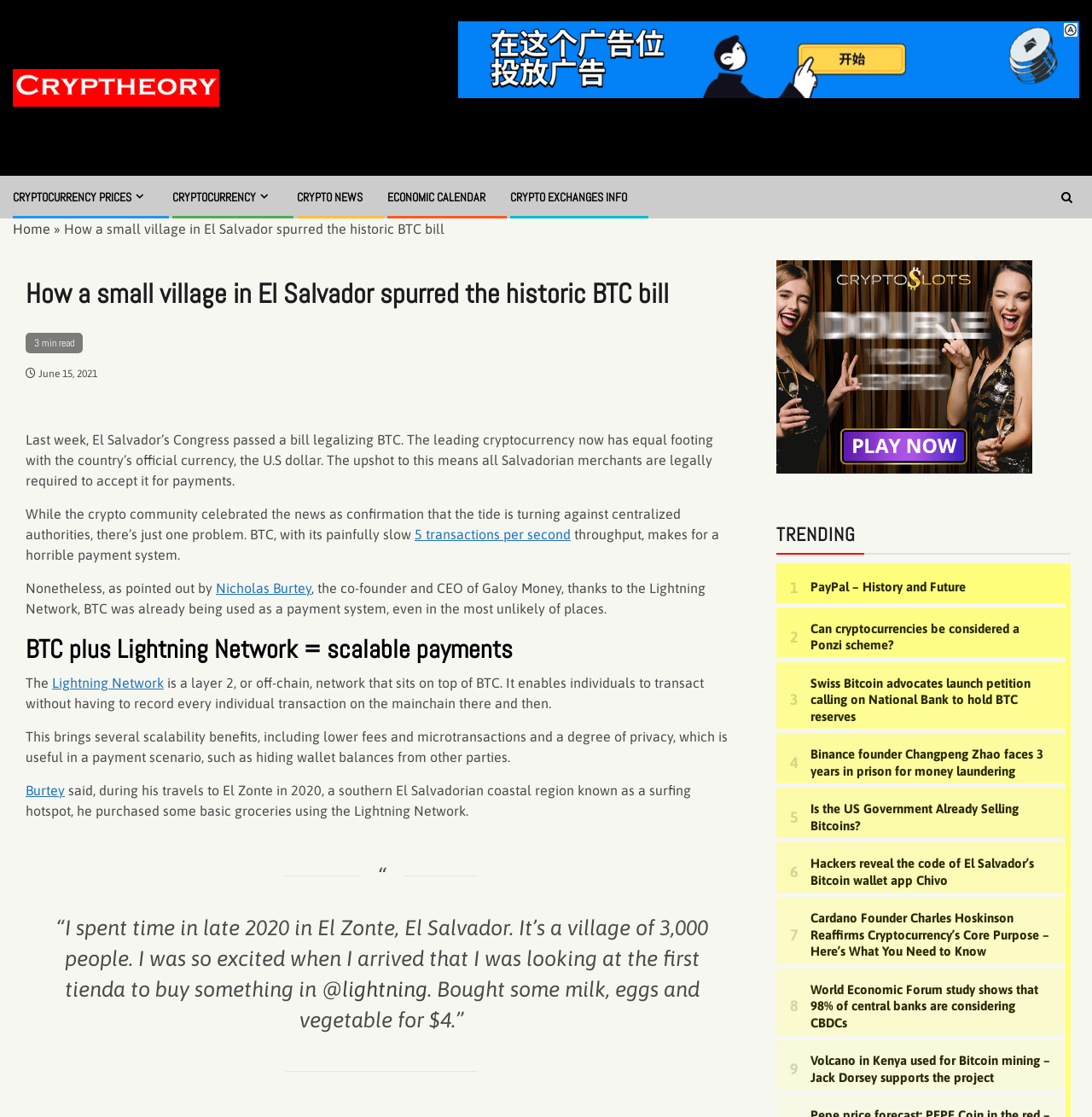Provide a one-word or short-phrase response to the question:
How many trending articles are listed?

10